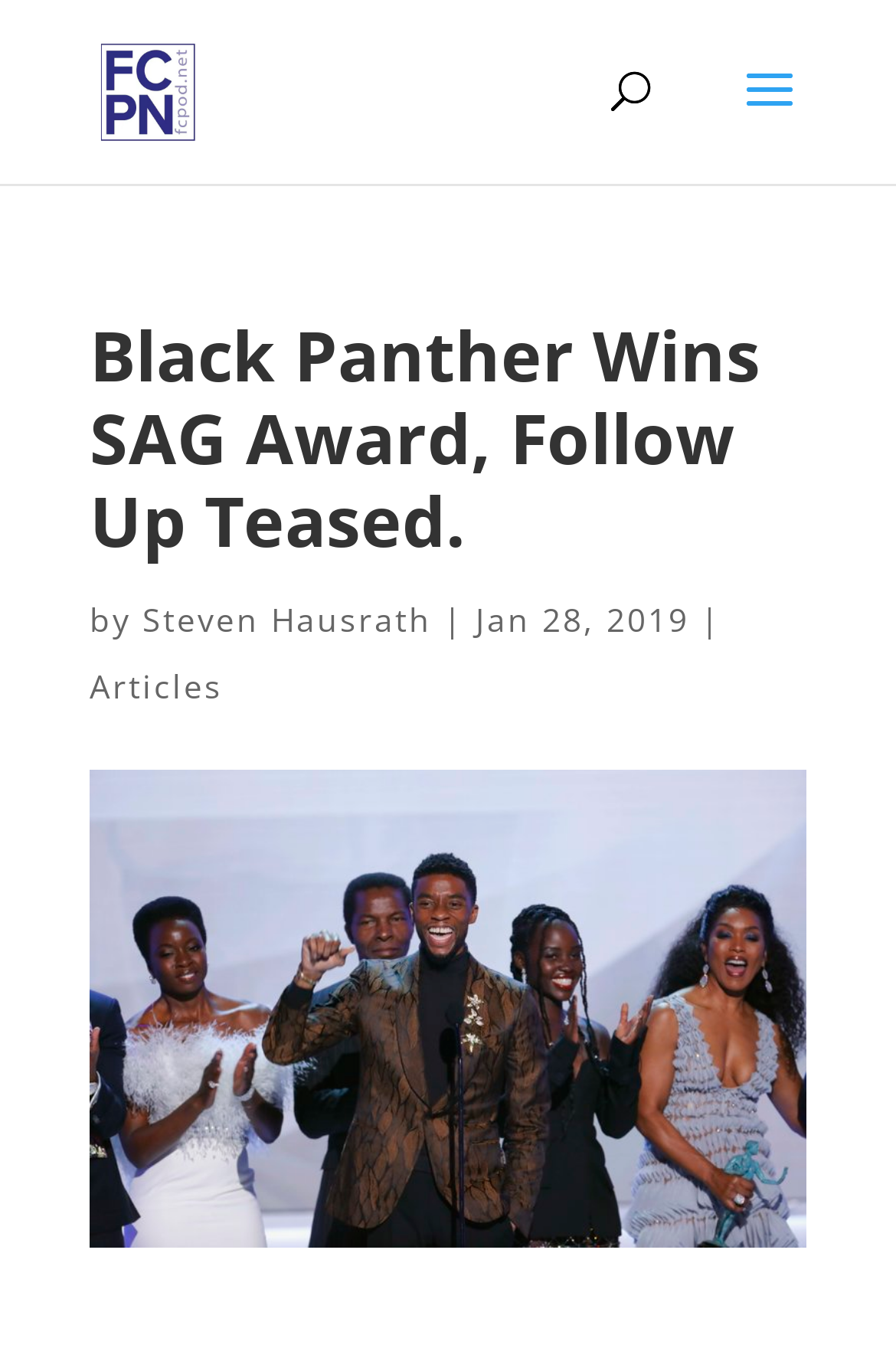Provide a brief response to the question using a single word or phrase: 
What is the award won by Black Panther?

SAG Award